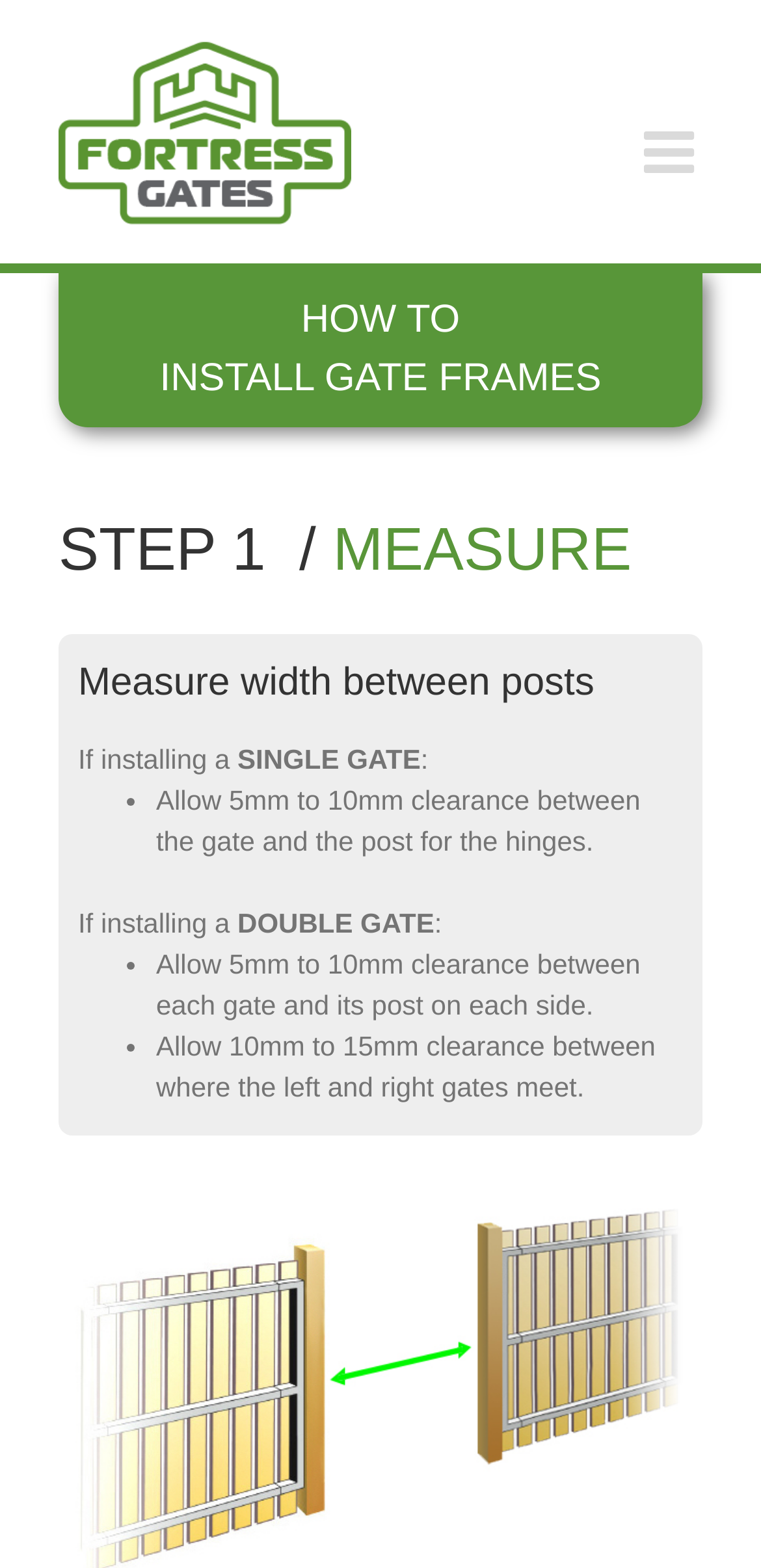Based on the image, provide a detailed and complete answer to the question: 
How much clearance is required between the gate and the post for the hinges?

According to the webpage, if installing a single gate, 5mm to 10mm clearance is required between the gate and the post for the hinges, as stated in the bullet point 'Allow 5mm to 10mm clearance between the gate and the post for the hinges.'